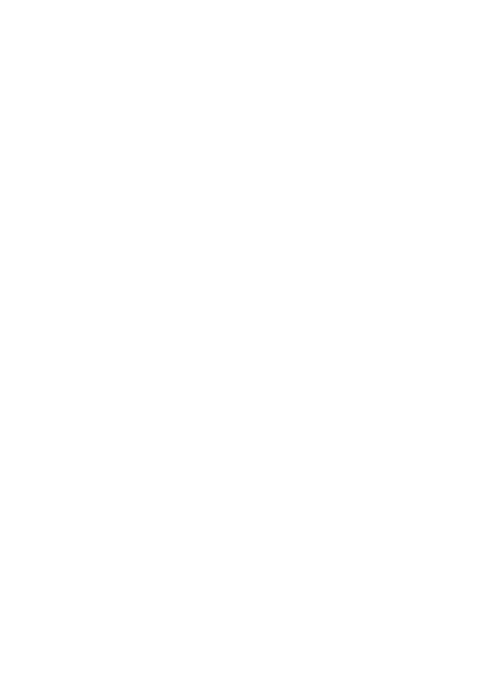Please answer the following question using a single word or phrase: 
How many magnets are in the set?

3